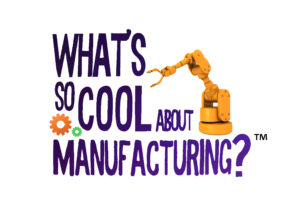What is the tone conveyed by the logo's colors?
Please answer using one word or phrase, based on the screenshot.

Excitement and creativity